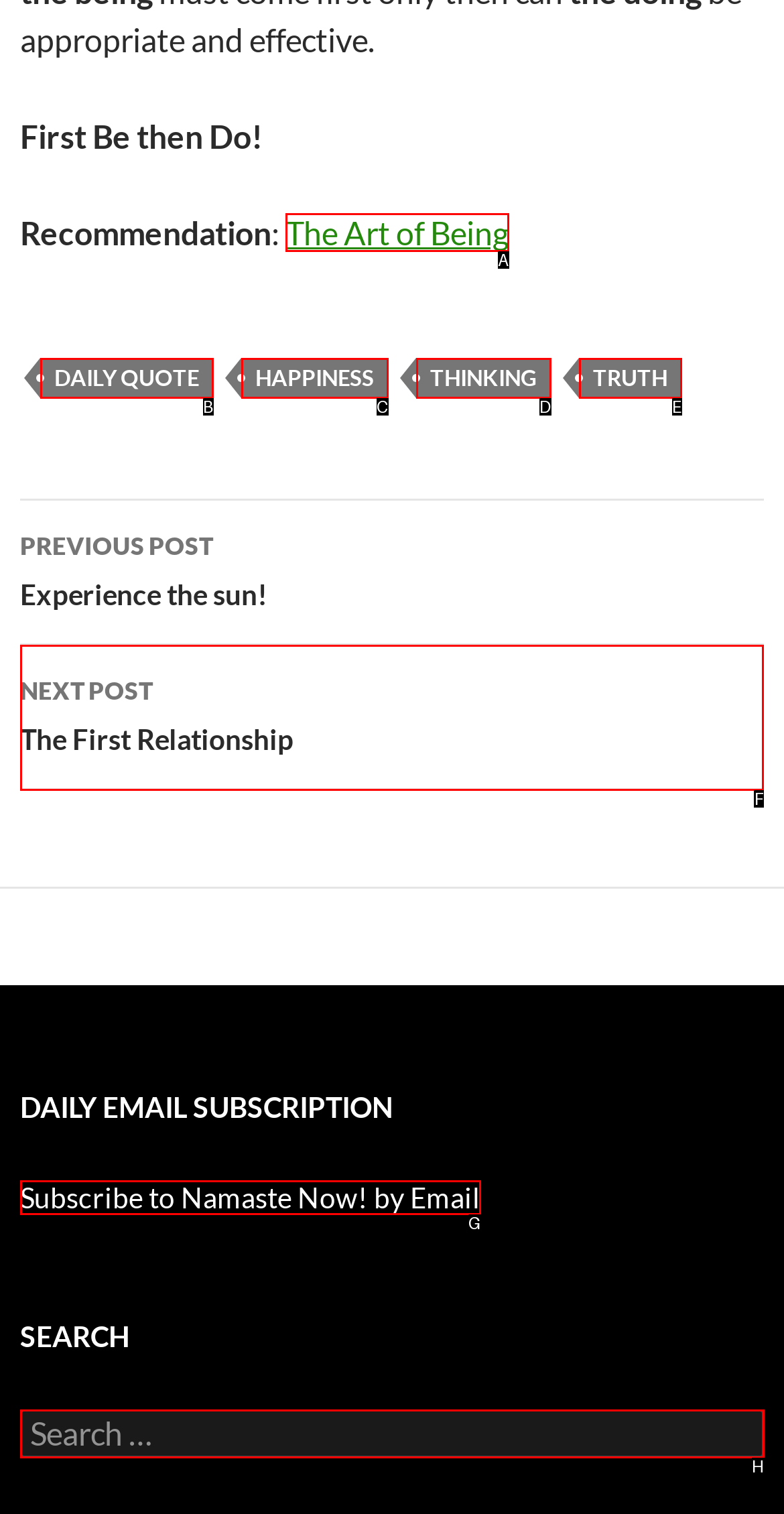Which letter corresponds to the correct option to complete the task: Color the 'Friendly dinosaurs playing' image online?
Answer with the letter of the chosen UI element.

None